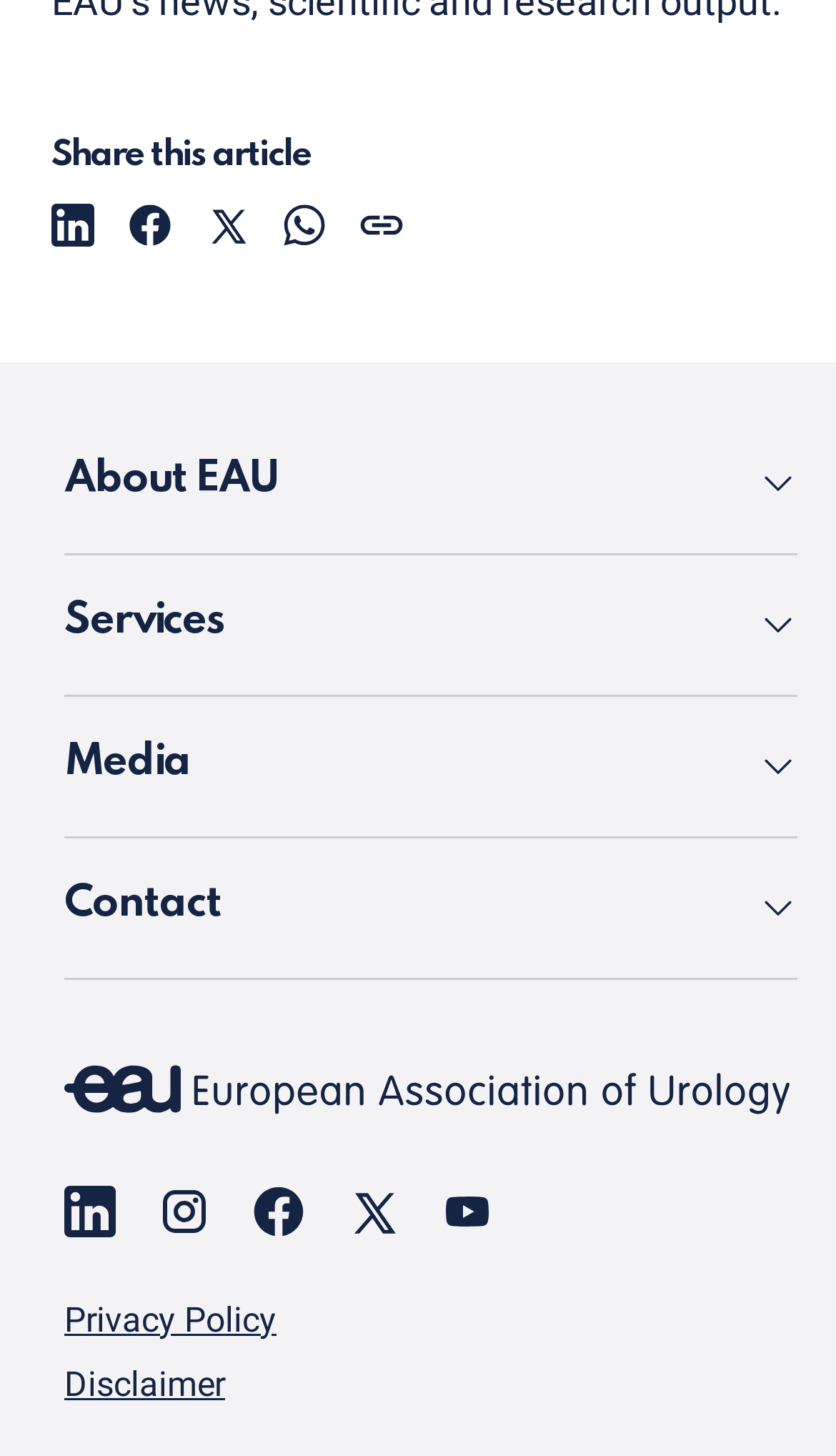Please specify the bounding box coordinates of the element that should be clicked to execute the given instruction: 'View Privacy Policy'. Ensure the coordinates are four float numbers between 0 and 1, expressed as [left, top, right, bottom].

[0.077, 0.893, 0.954, 0.921]